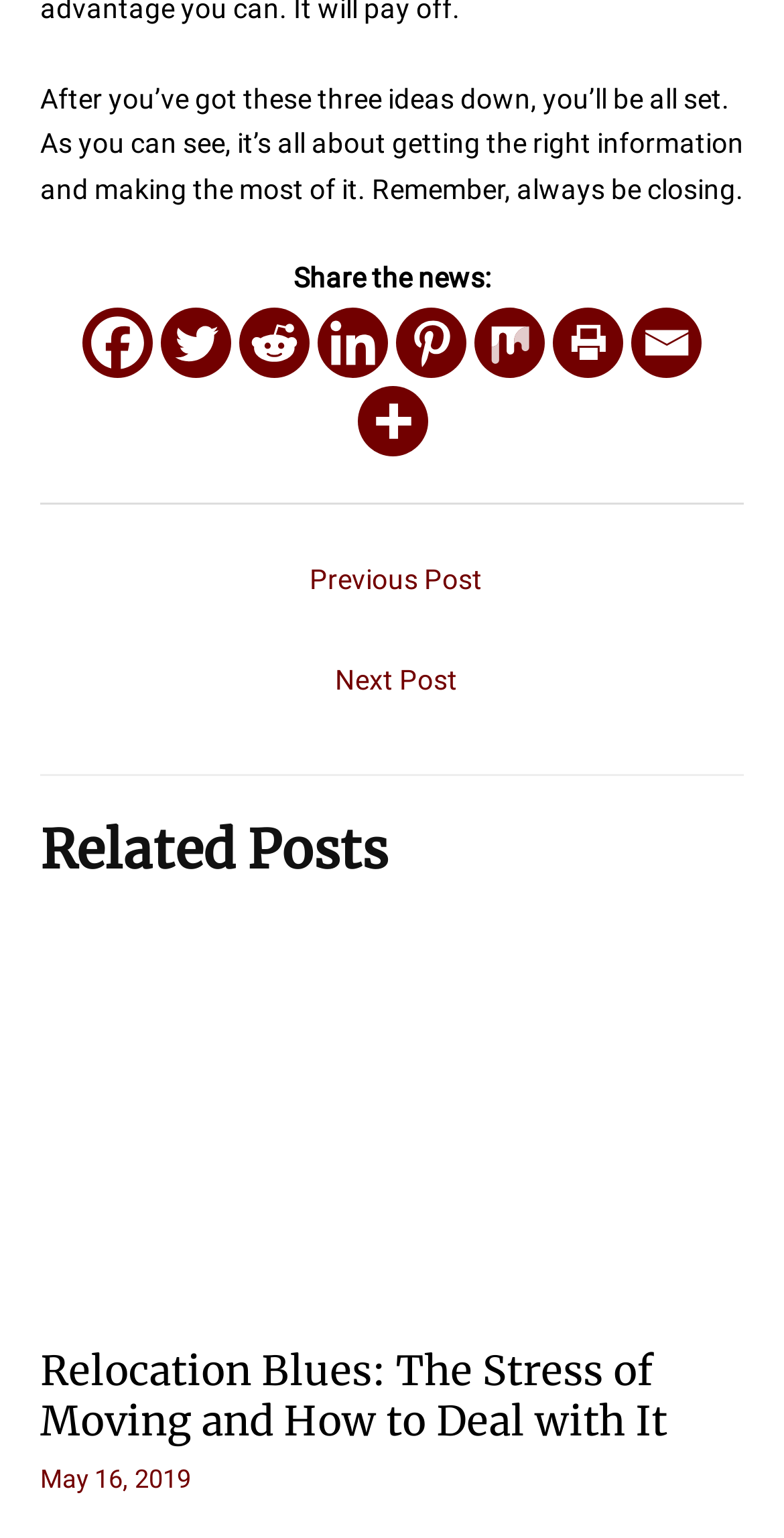Provide a one-word or brief phrase answer to the question:
How many images are present on the webpage?

2